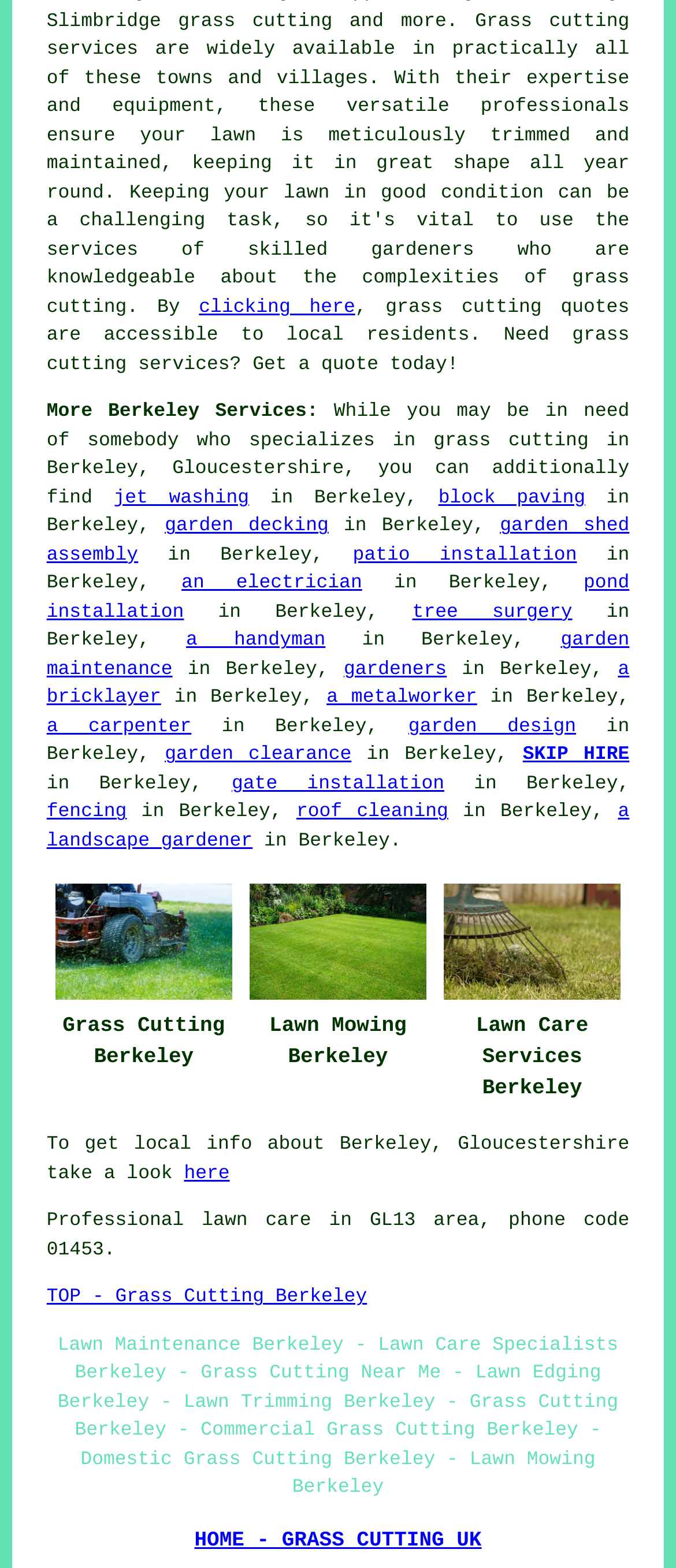Using the details from the image, please elaborate on the following question: What is the purpose of the 'clicking here' link?

The 'clicking here' link is likely used to get quotes for grass cutting services, as it is mentioned in the context of accessing grass cutting quotes for local residents.